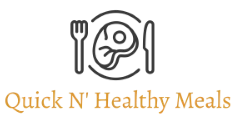Provide a thorough description of the image, including all visible elements.

The image features a minimalist and elegant logo for "Quick N' Healthy Meals." Centered in the design is a stylized outline of a plate with a fork and knife on either side, representing a culinary theme. The focal point of the illustration is a simplified depiction of food, which adds a touch of warmth and approachability to the logo. Below the graphic, the text "Quick N' Healthy Meals" is presented in a distinctive font, where "Quick N'" is styled in a dark hue and "Healthy Meals" adopts a rich golden color, enhancing the brand's emphasis on nutritious yet convenient dining options. This logo encapsulates the essence of quick, healthy meal preparation and is ideal for attracting health-conscious audiences seeking delicious meal ideas.